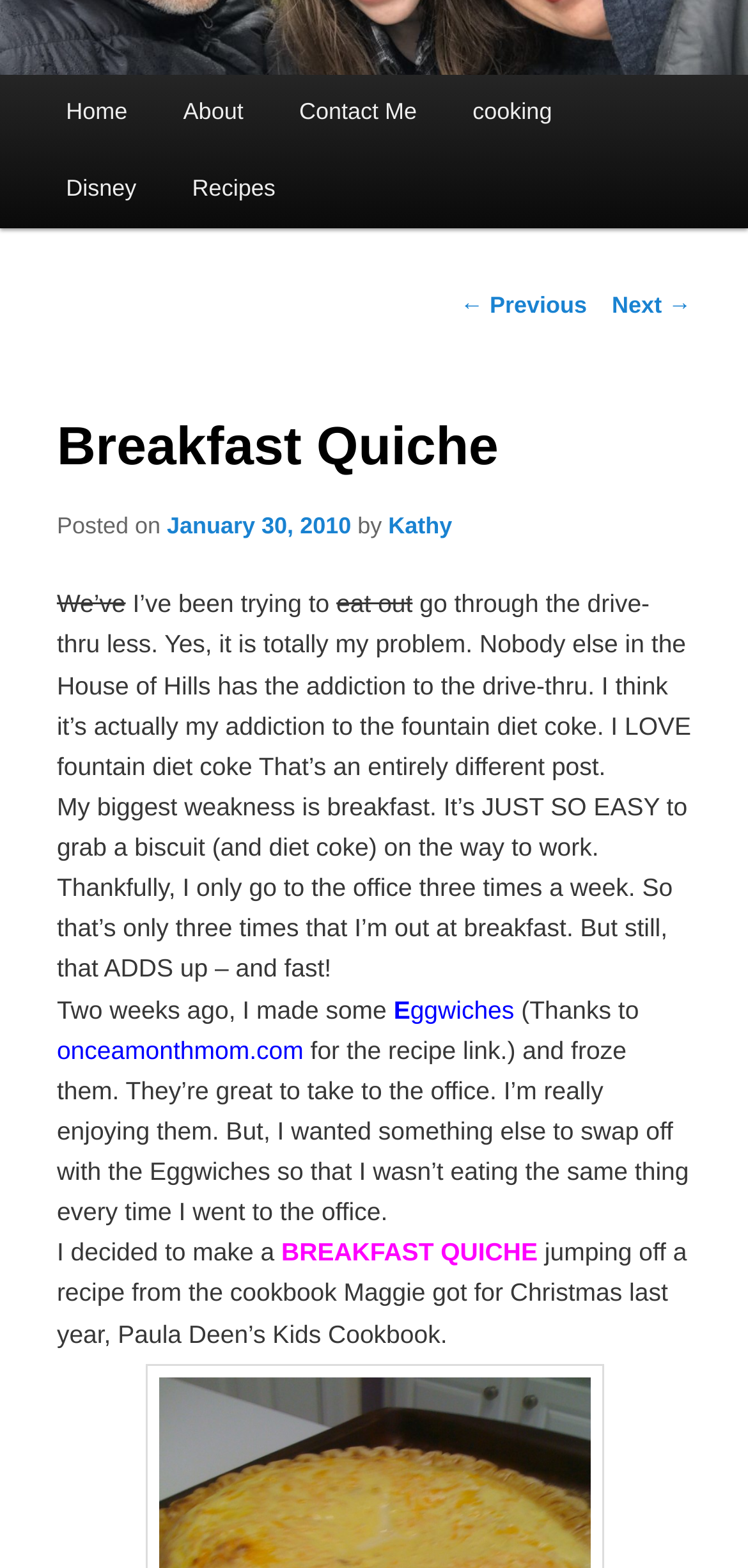Using the description: "January 30, 2010", identify the bounding box of the corresponding UI element in the screenshot.

[0.223, 0.327, 0.469, 0.344]